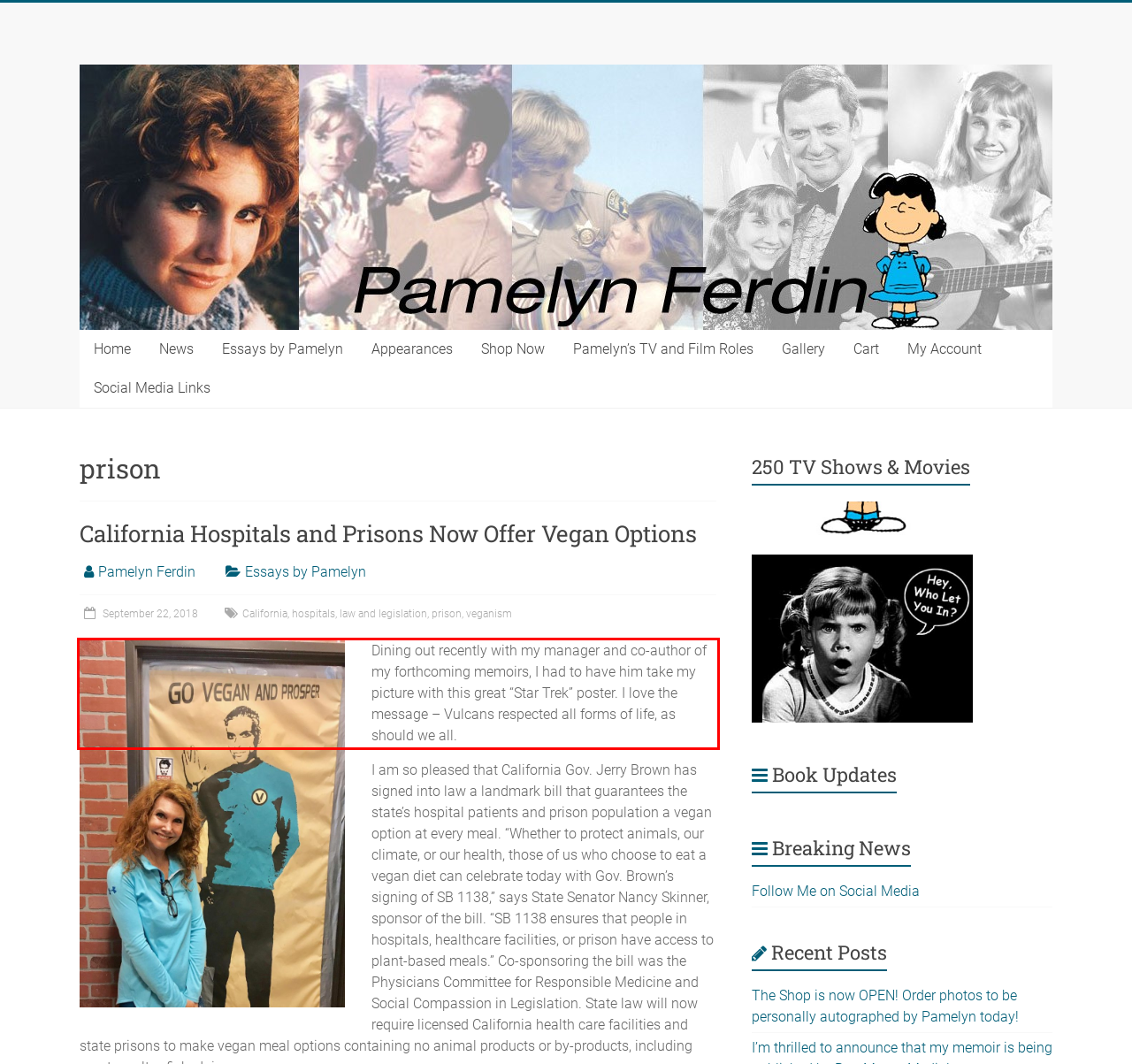Given a screenshot of a webpage containing a red bounding box, perform OCR on the text within this red bounding box and provide the text content.

Dining out recently with my manager and co-author of my forthcoming memoirs, I had to have him take my picture with this great “Star Trek” poster. I love the message – Vulcans respected all forms of life, as should we all.